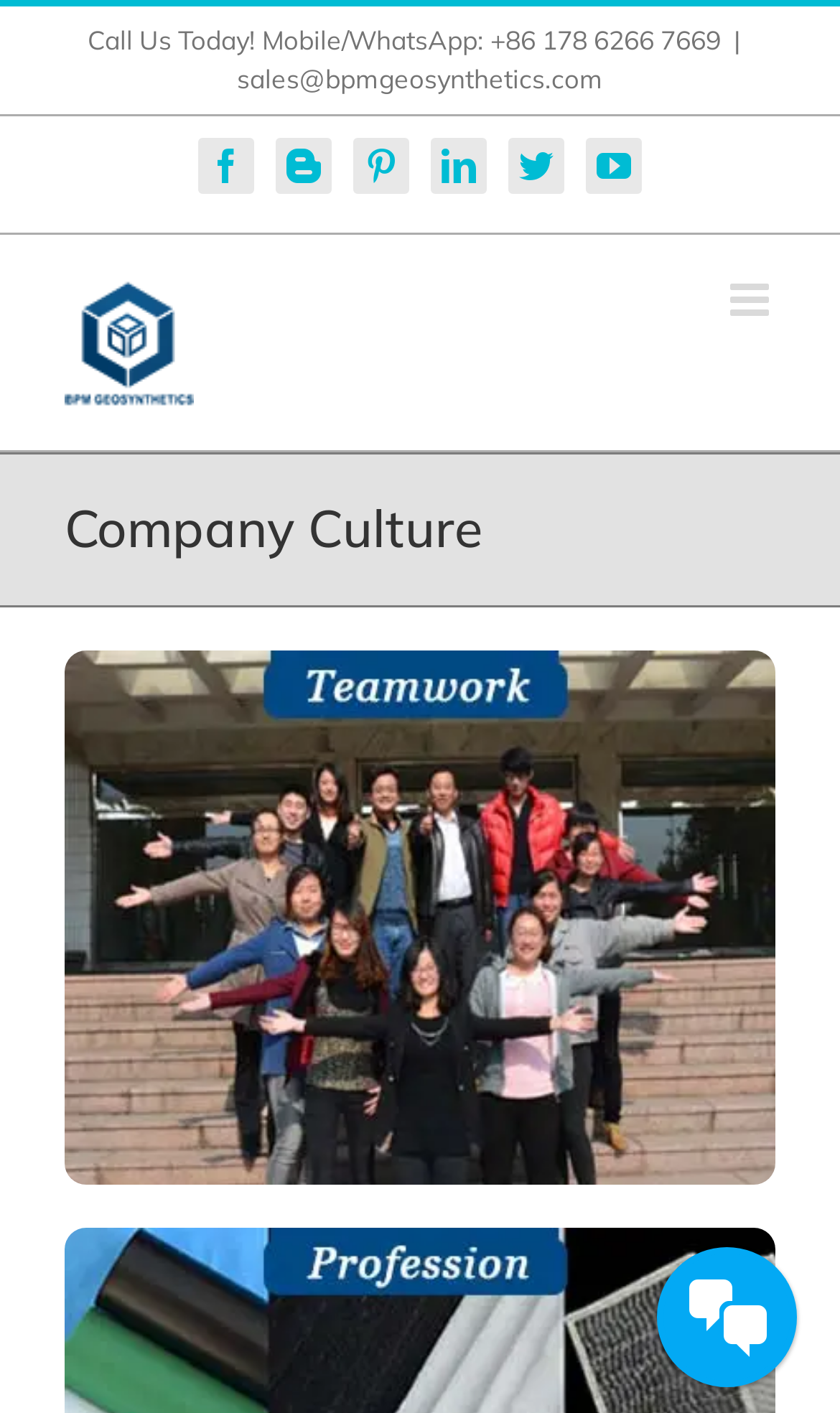Locate the bounding box coordinates of the element that needs to be clicked to carry out the instruction: "Toggle mobile menu". The coordinates should be given as four float numbers ranging from 0 to 1, i.e., [left, top, right, bottom].

[0.869, 0.197, 0.923, 0.229]